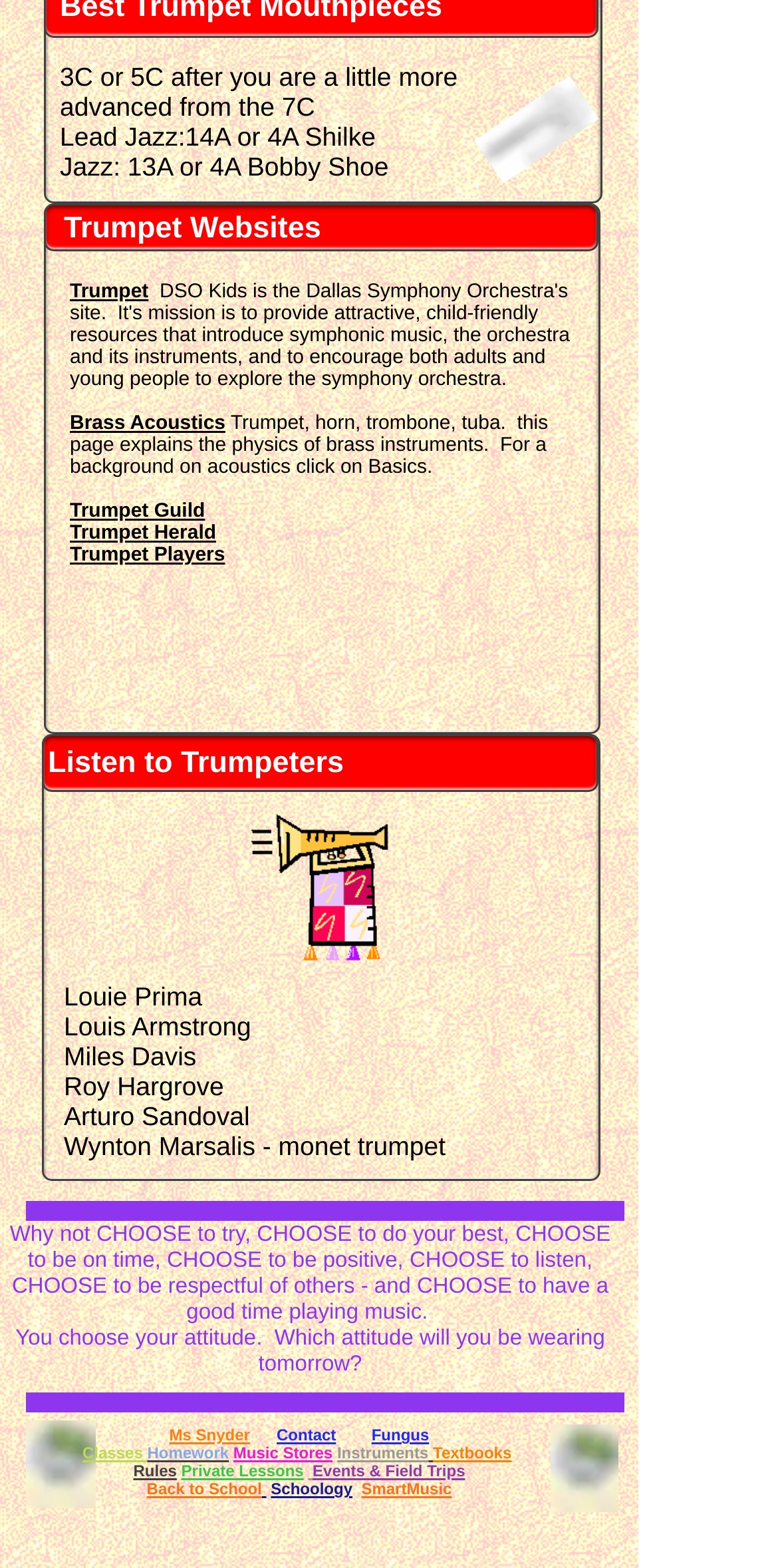Kindly determine the bounding box coordinates for the clickable area to achieve the given instruction: "Listen to Louie Prima".

[0.082, 0.626, 0.26, 0.645]